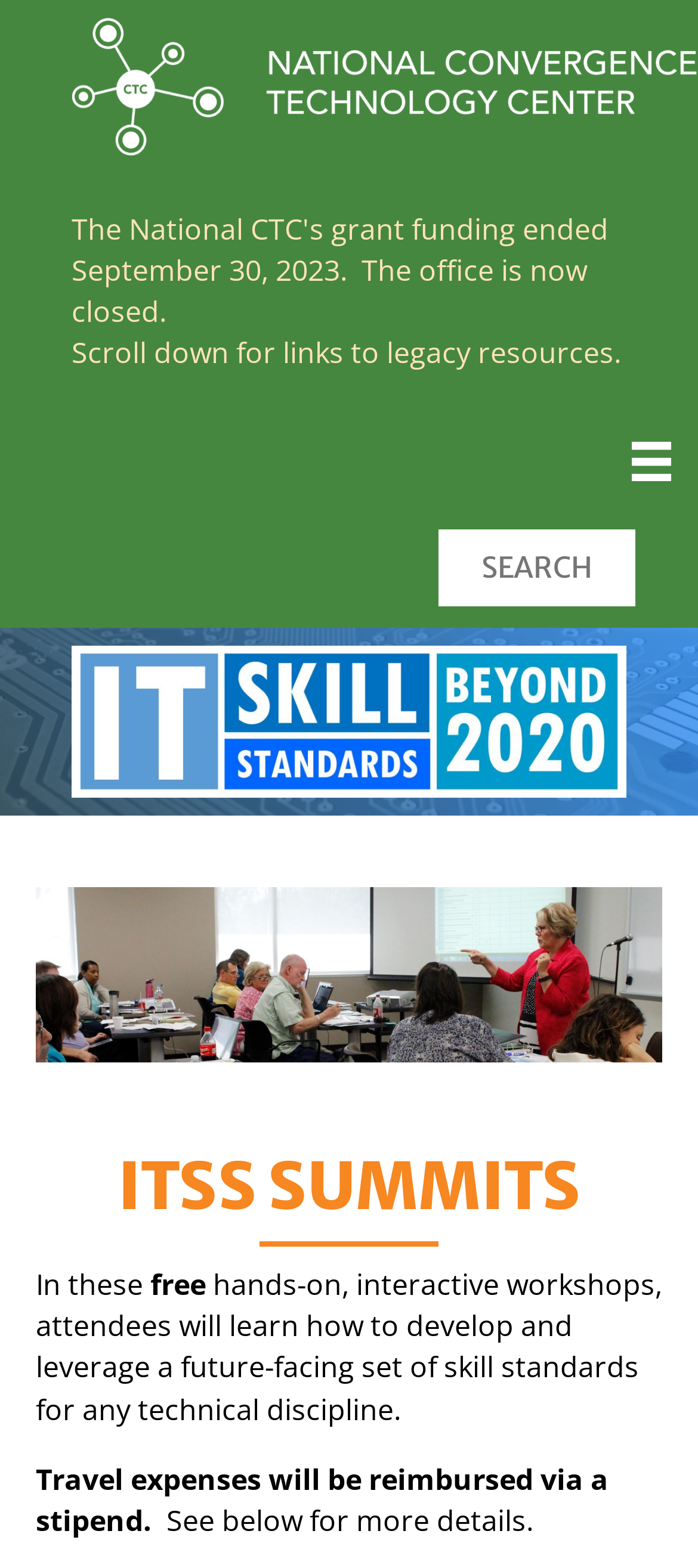Please specify the bounding box coordinates in the format (top-left x, top-left y, bottom-right x, bottom-right y), with all values as floating point numbers between 0 and 1. Identify the bounding box of the UI element described by: aria-label="Search input" name="s" placeholder="Search..."

[0.595, 0.335, 0.662, 0.39]